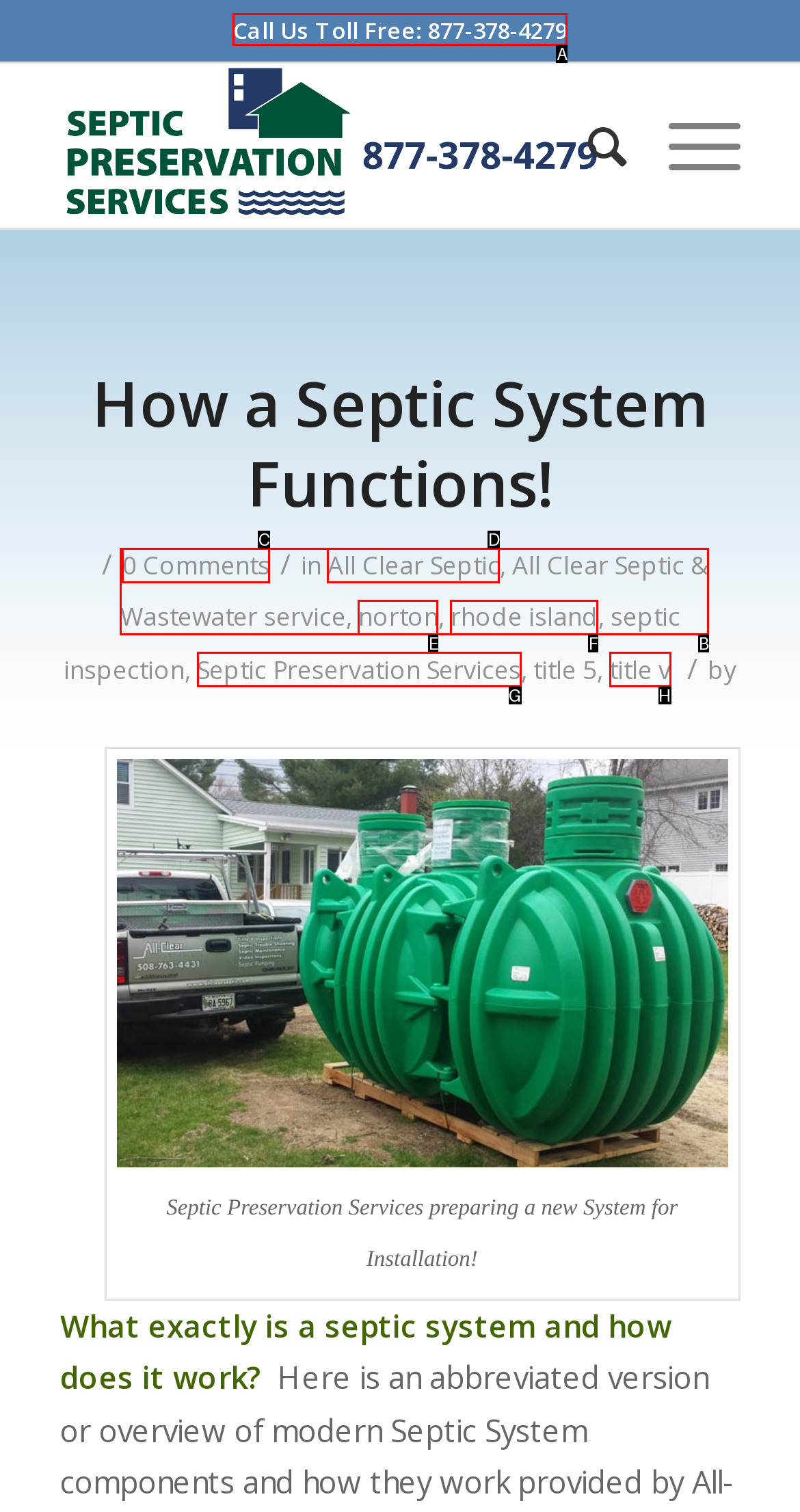Choose the correct UI element to click for this task: Call the toll-free number Answer using the letter from the given choices.

A